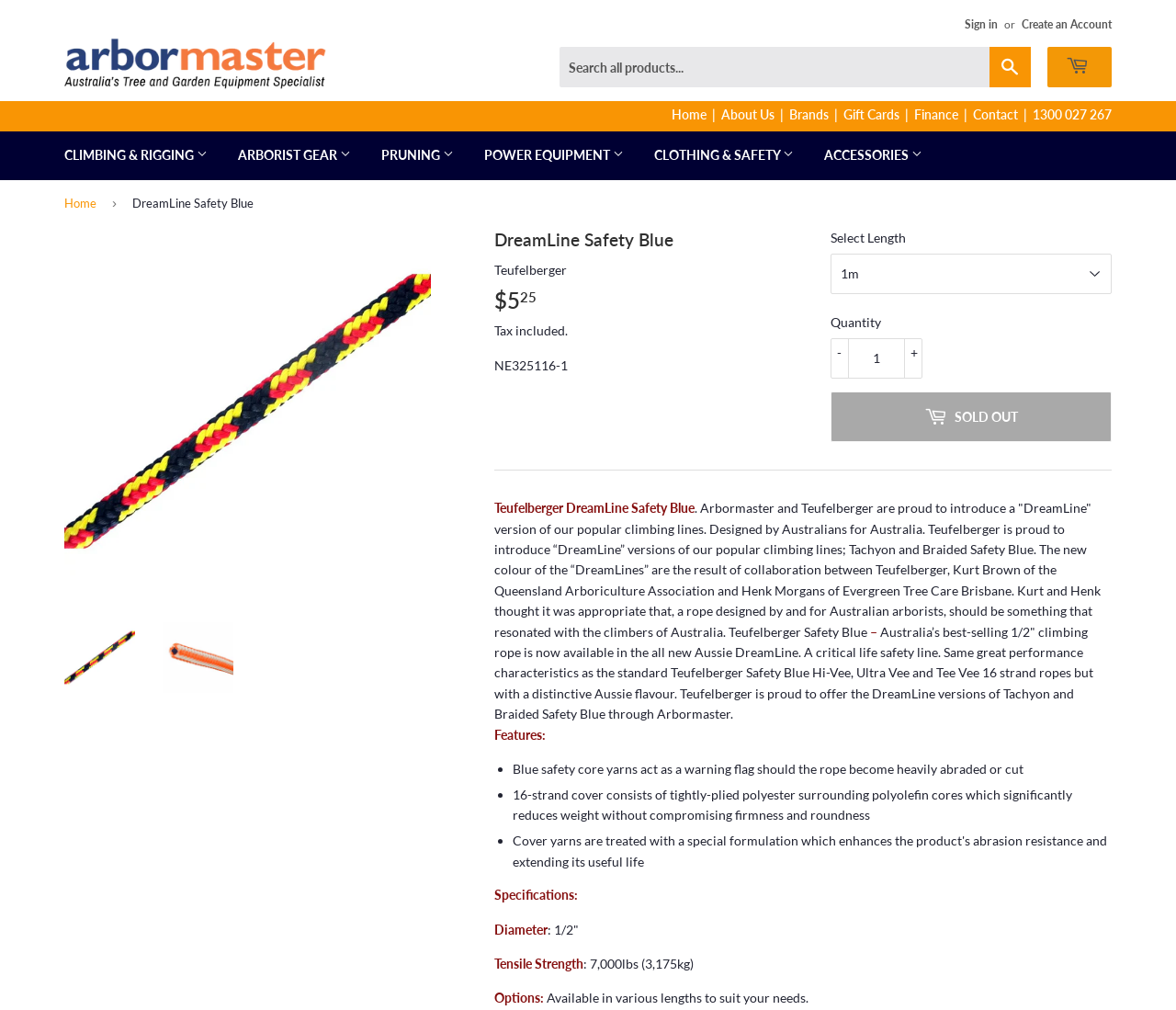Find the bounding box coordinates for the element described here: "Caps, Hats & Beanies".

[0.741, 0.217, 0.92, 0.256]